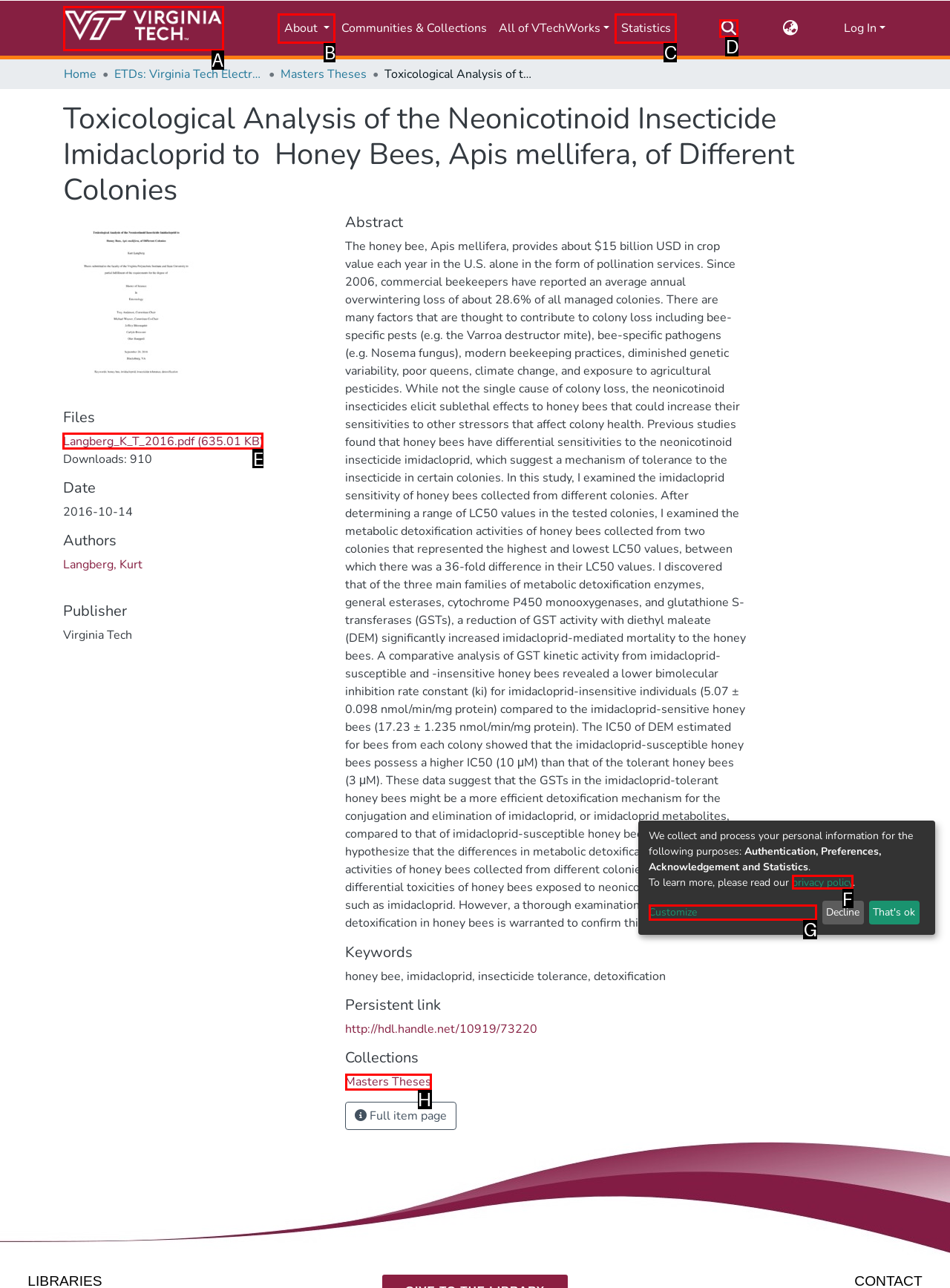Identify the HTML element to click to fulfill this task: Download the file 'Langberg_K_T_2016.pdf'
Answer with the letter from the given choices.

E